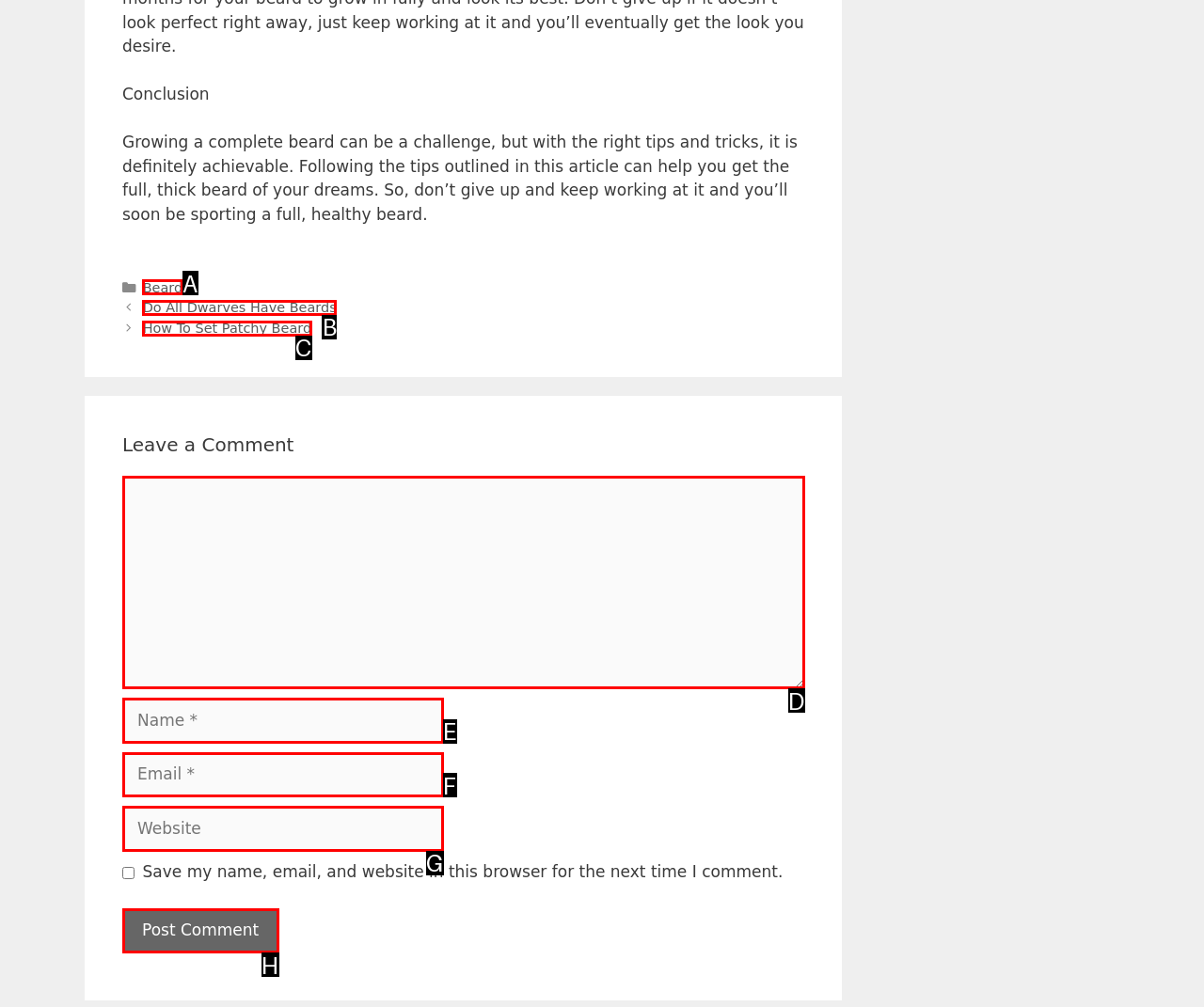From the given choices, which option should you click to complete this task: Type your comment? Answer with the letter of the correct option.

D